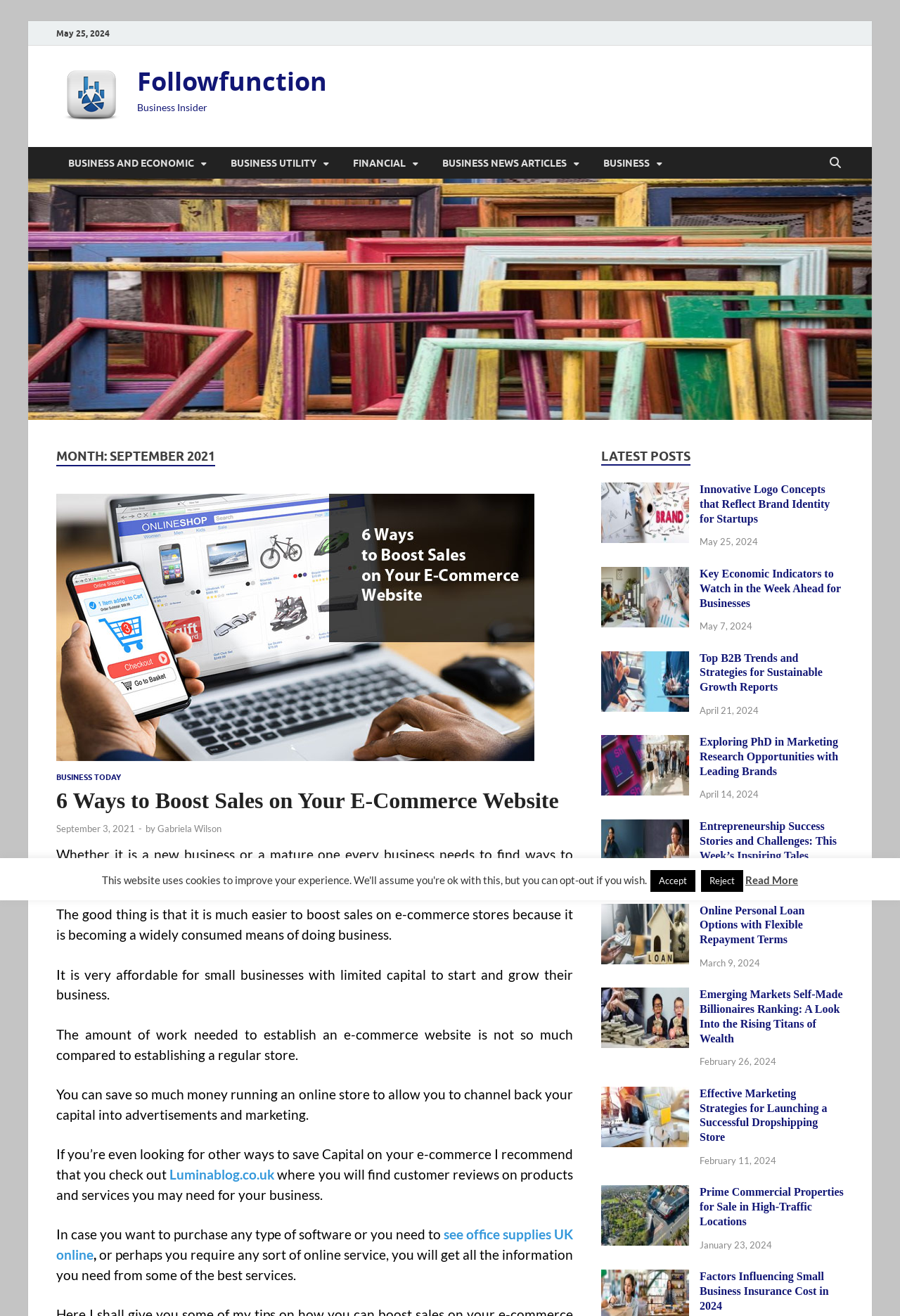Pinpoint the bounding box coordinates of the clickable element to carry out the following instruction: "explore the 'Emerging Markets Self-Made Billionaires Ranking' article."

[0.668, 0.752, 0.766, 0.762]